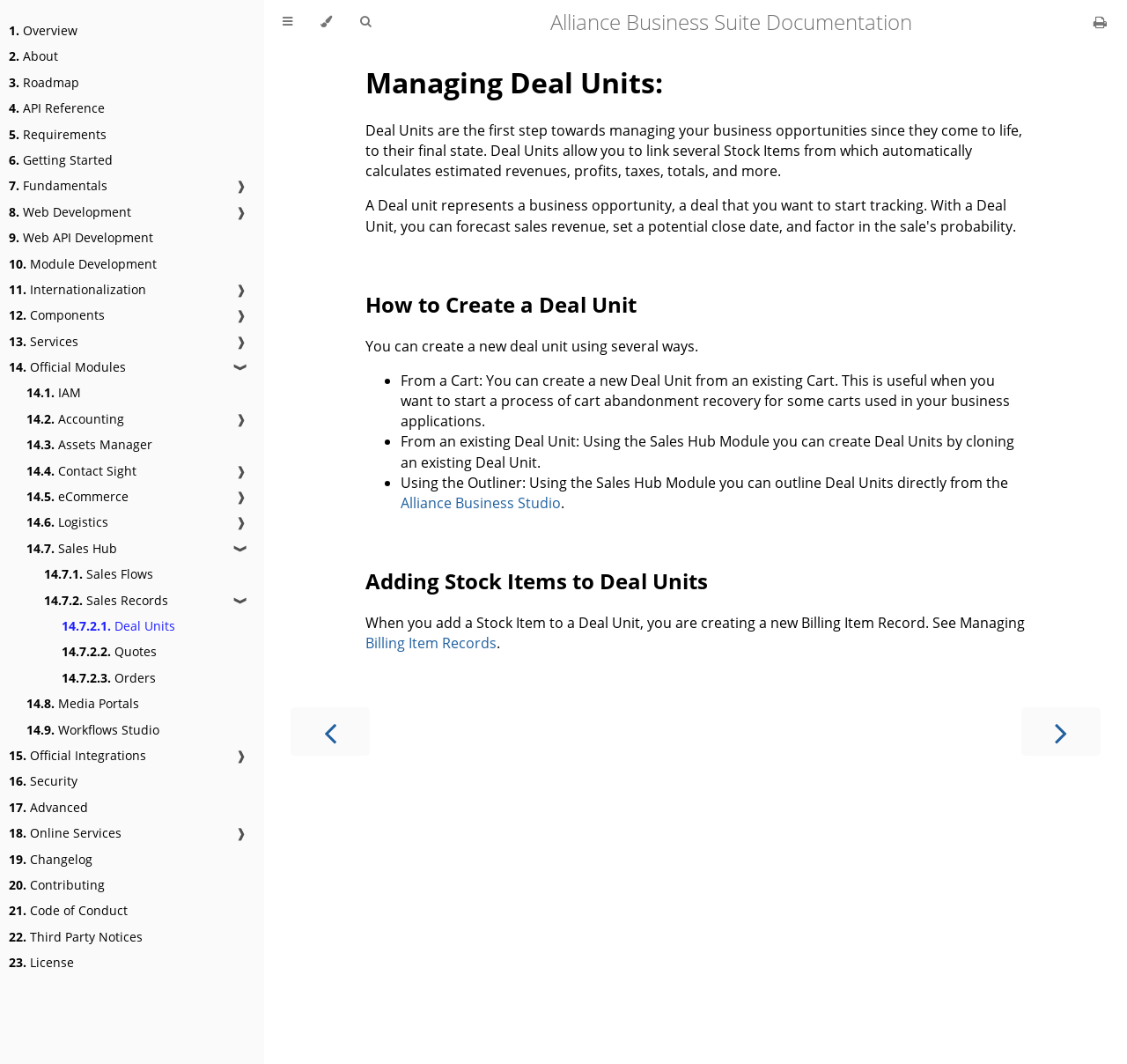Answer the question with a single word or phrase: 
How can you create a new Deal Unit?

Several ways